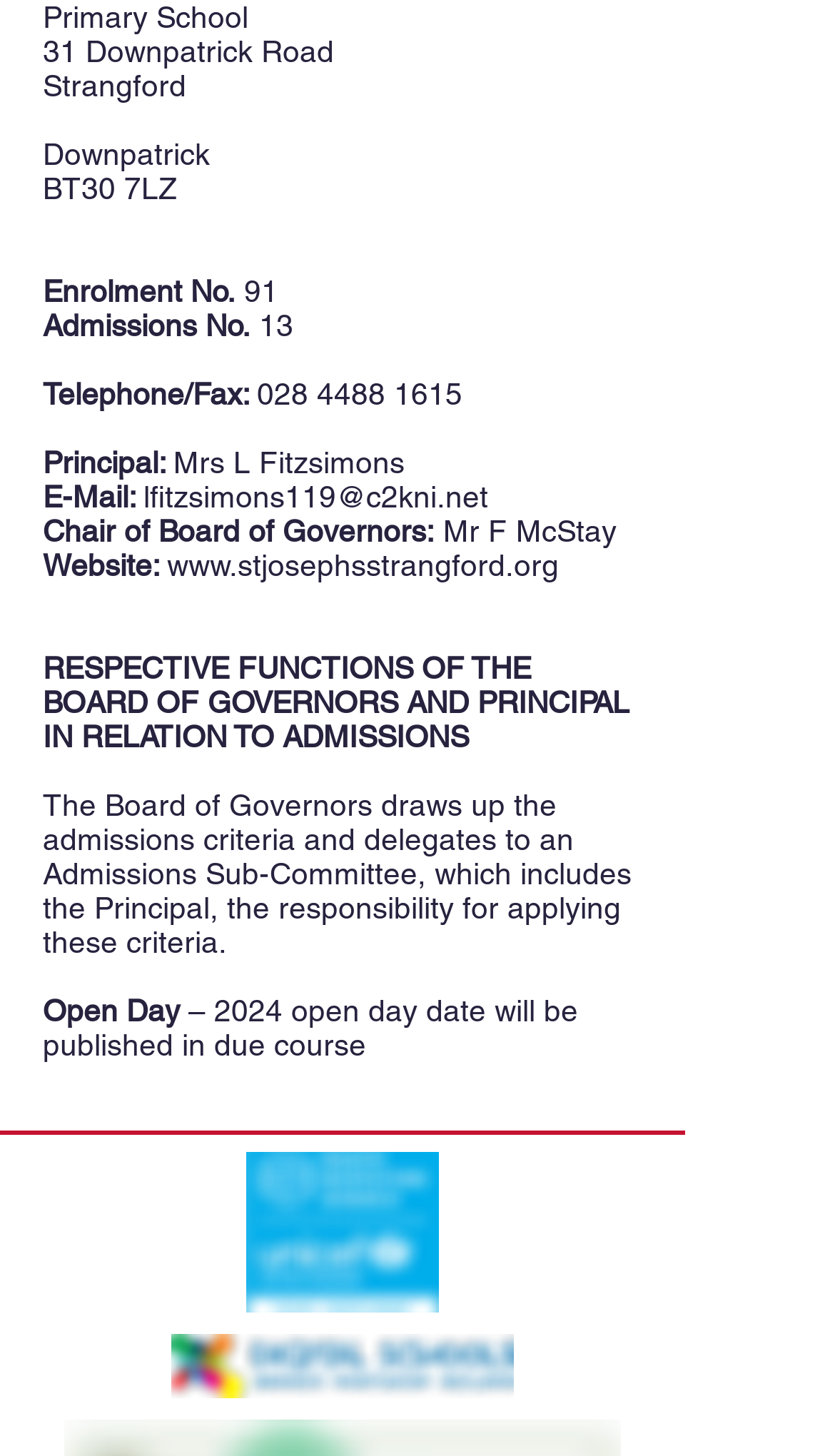Bounding box coordinates should be in the format (top-left x, top-left y, bottom-right x, bottom-right y) and all values should be floating point numbers between 0 and 1. Determine the bounding box coordinate for the UI element described as: www.stjosephsstrangford.org

[0.2, 0.376, 0.669, 0.4]